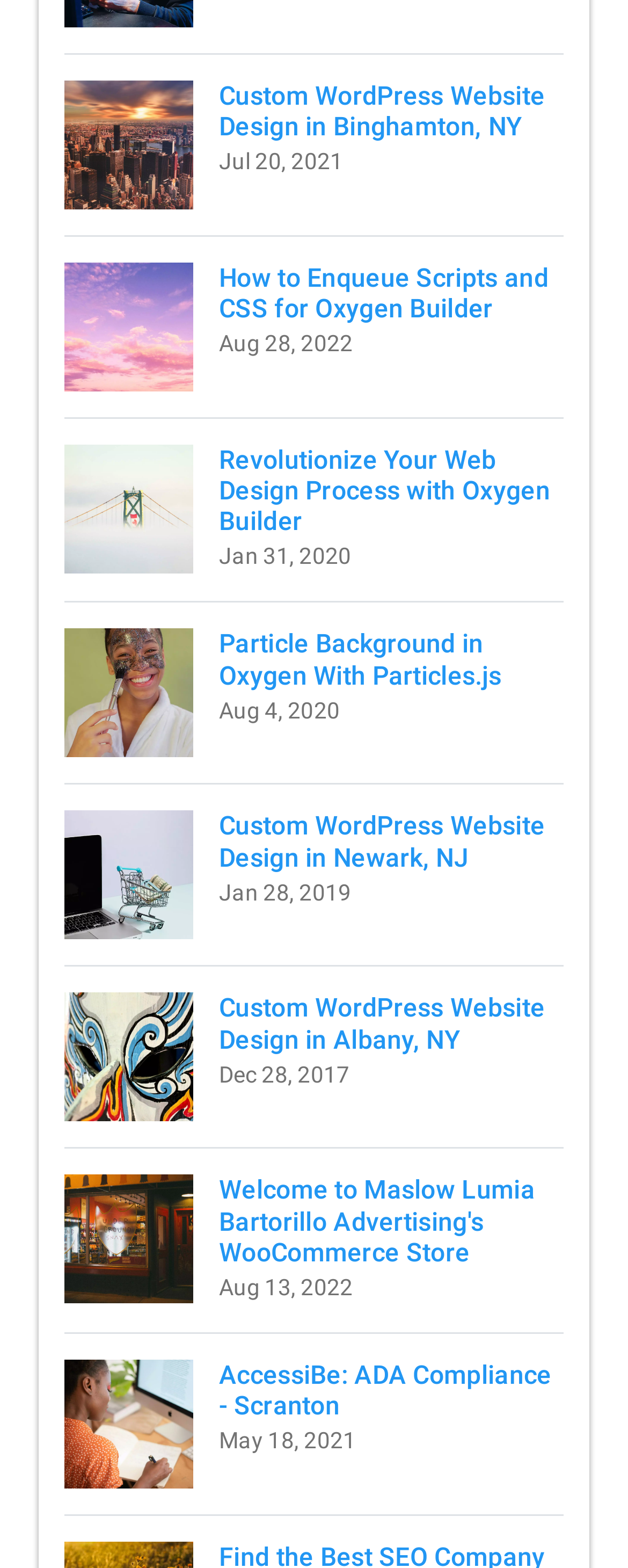Please provide a detailed answer to the question below based on the screenshot: 
What is the topic of the first link?

The first link on the webpage has an image and a heading. The heading text is 'Custom WordPress Website Design in Binghamton, NY', which indicates that the topic of the first link is related to custom WordPress website design.